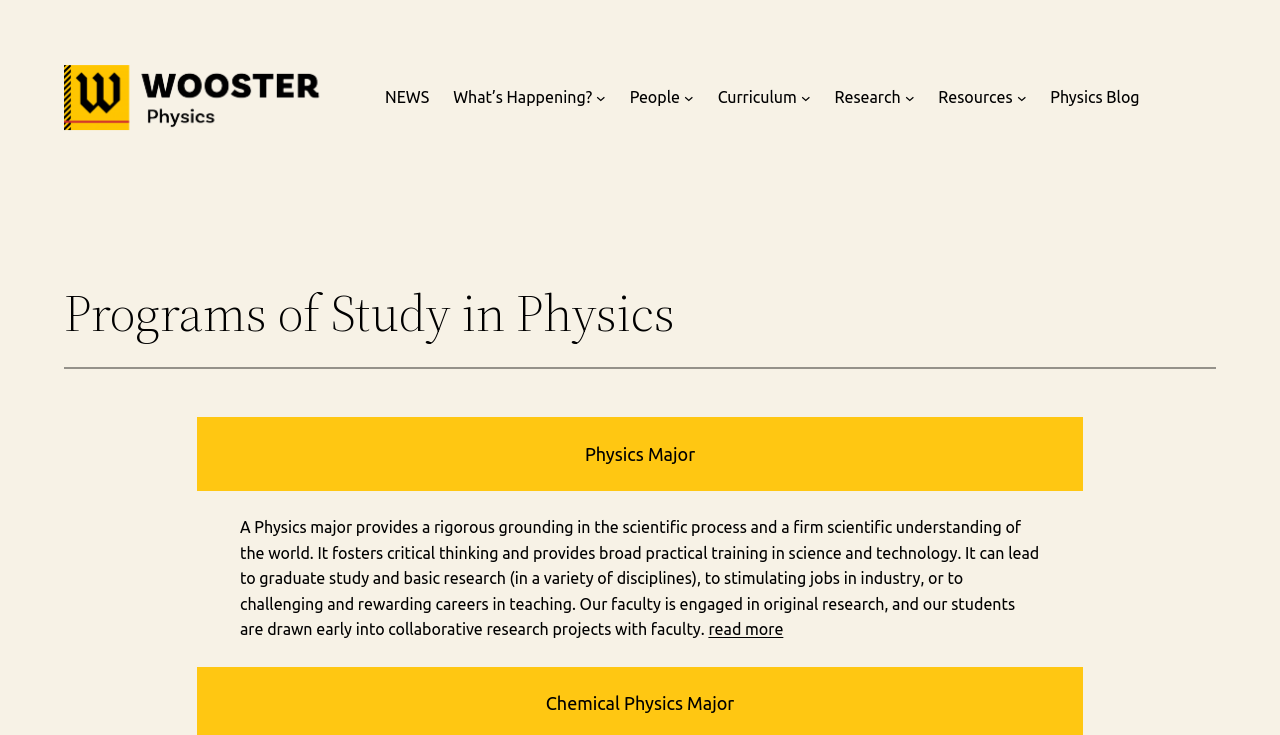Find the bounding box coordinates of the area to click in order to follow the instruction: "Go to the Research page".

[0.652, 0.115, 0.704, 0.15]